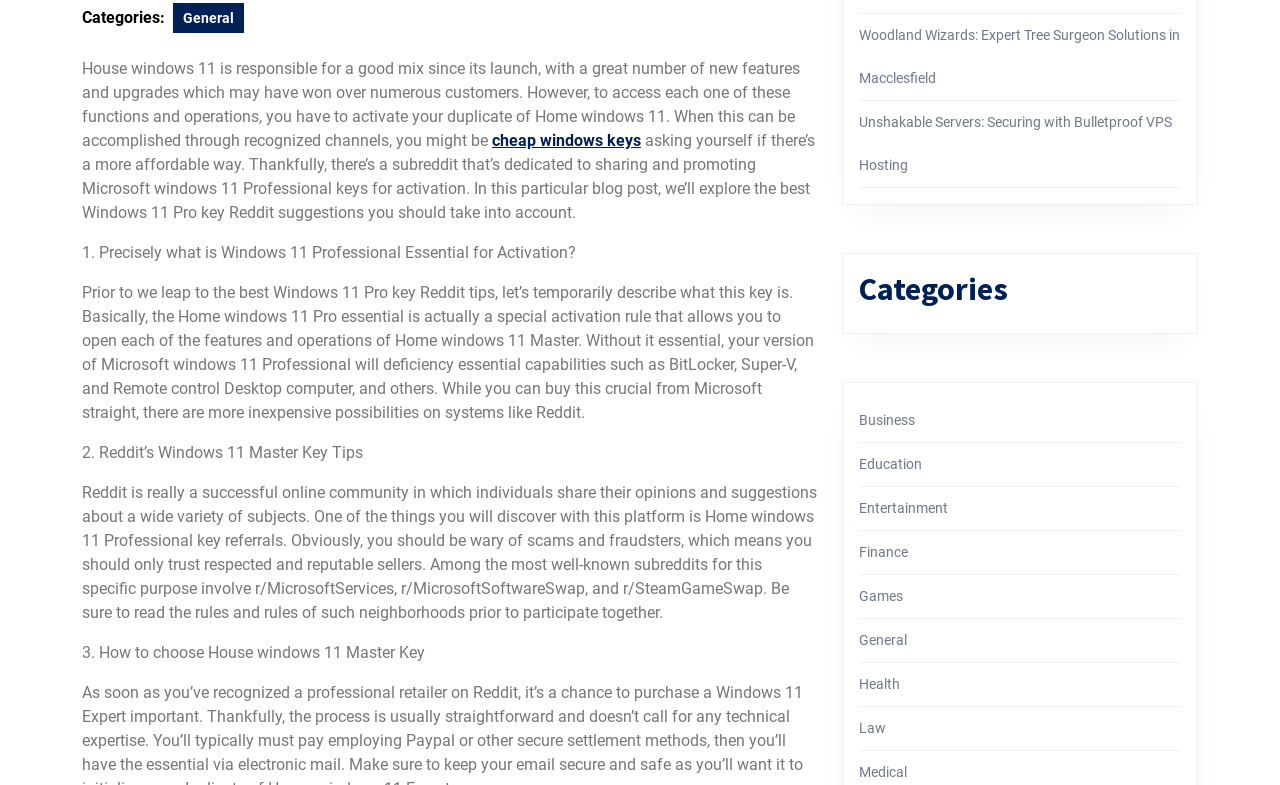Using the given description, provide the bounding box coordinates formatted as (top-left x, top-left y, bottom-right x, bottom-right y), with all values being floating point numbers between 0 and 1. Description: Bourbon Cocktail and Tasting Party

None